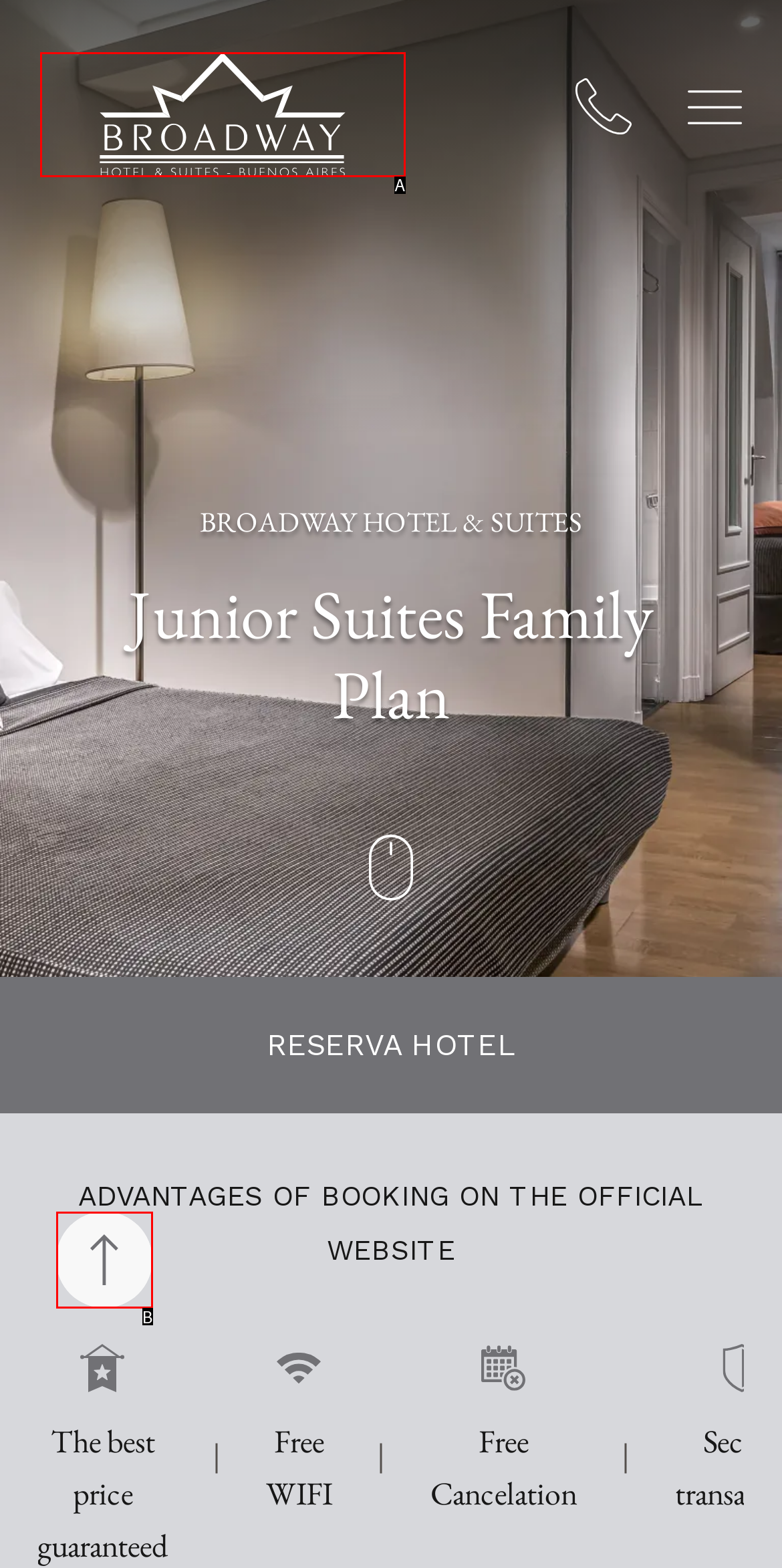Please determine which option aligns with the description: aria-label="Broadway Hotel & Suites". Respond with the option’s letter directly from the available choices.

A